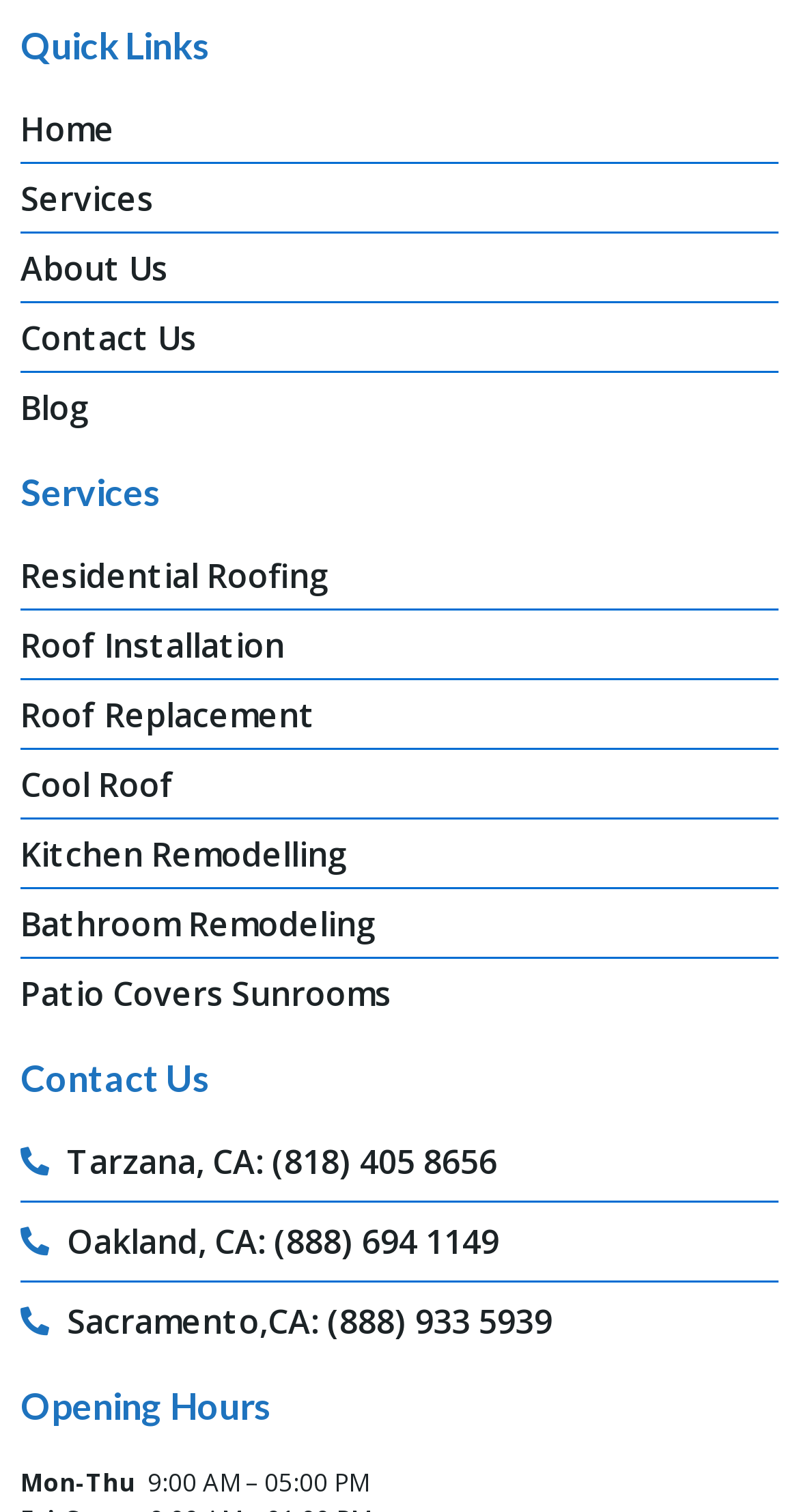Please provide a comprehensive answer to the question below using the information from the image: How many services are listed?

I counted the number of links under the 'Services' heading, which are 'Residential Roofing', 'Roof Installation', 'Roof Replacement', 'Cool Roof', 'Kitchen Remodelling', 'Bathroom Remodeling', 'Patio Covers Sunrooms'. There are 7 links. I also considered the 'Home', 'About Us', 'Contact Us', and 'Blog' links, but they are not services. Therefore, the answer is 7.